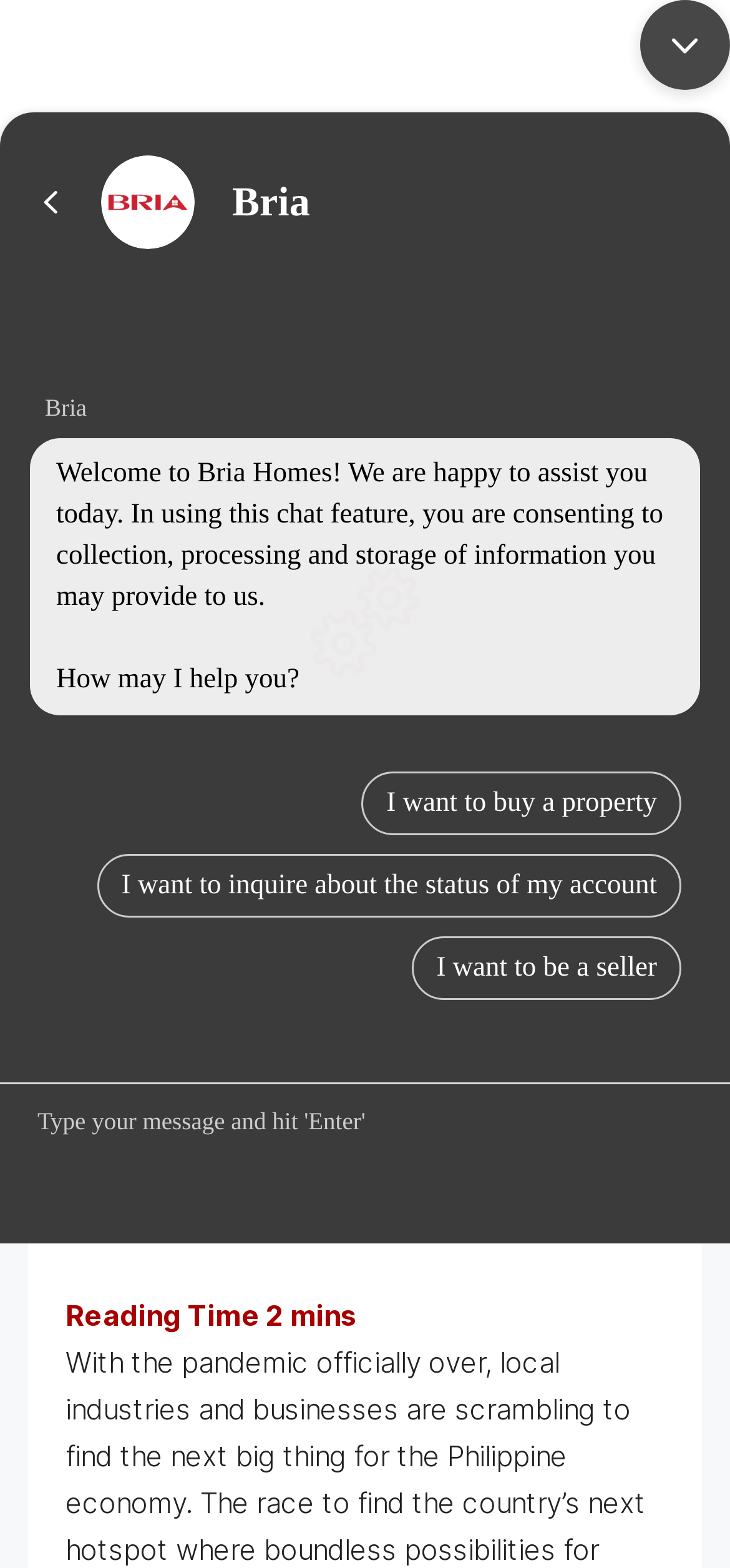Based on the element description News & Updates, identify the bounding box of the UI element in the given webpage screenshot. The coordinates should be in the format (top-left x, top-left y, bottom-right x, bottom-right y) and must be between 0 and 1.

[0.449, 0.546, 0.6, 0.606]